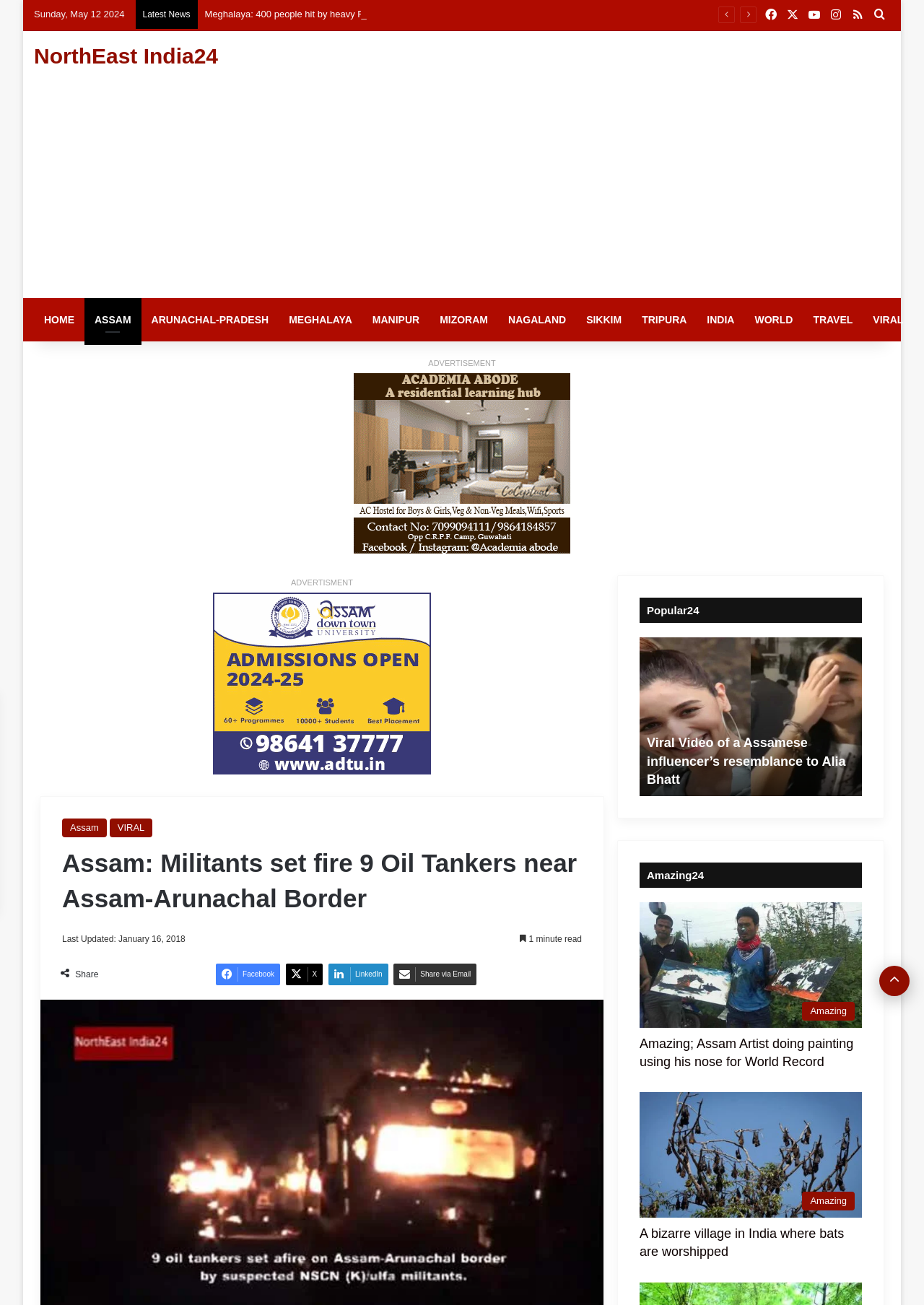Determine the bounding box coordinates of the section I need to click to execute the following instruction: "Explore the 'Minerd.com Blog'". Provide the coordinates as four float numbers between 0 and 1, i.e., [left, top, right, bottom].

None